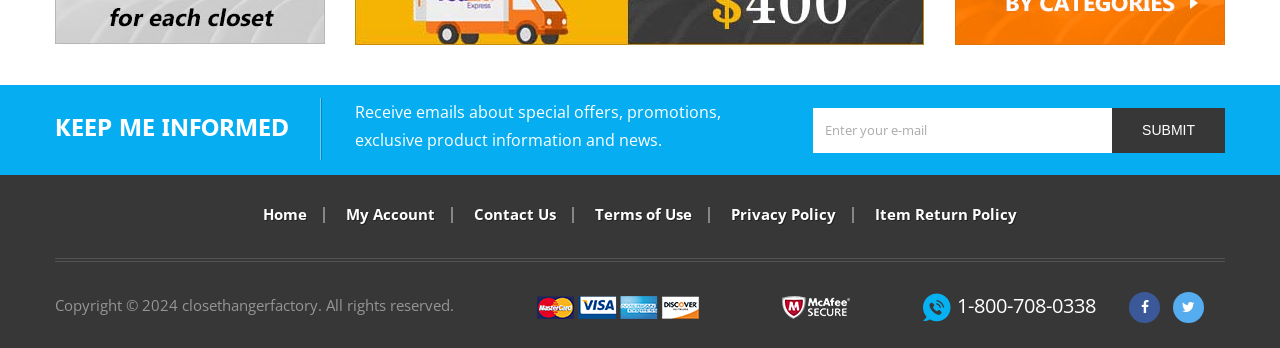Provide the bounding box coordinates of the area you need to click to execute the following instruction: "Call customer service".

[0.748, 0.839, 0.856, 0.916]